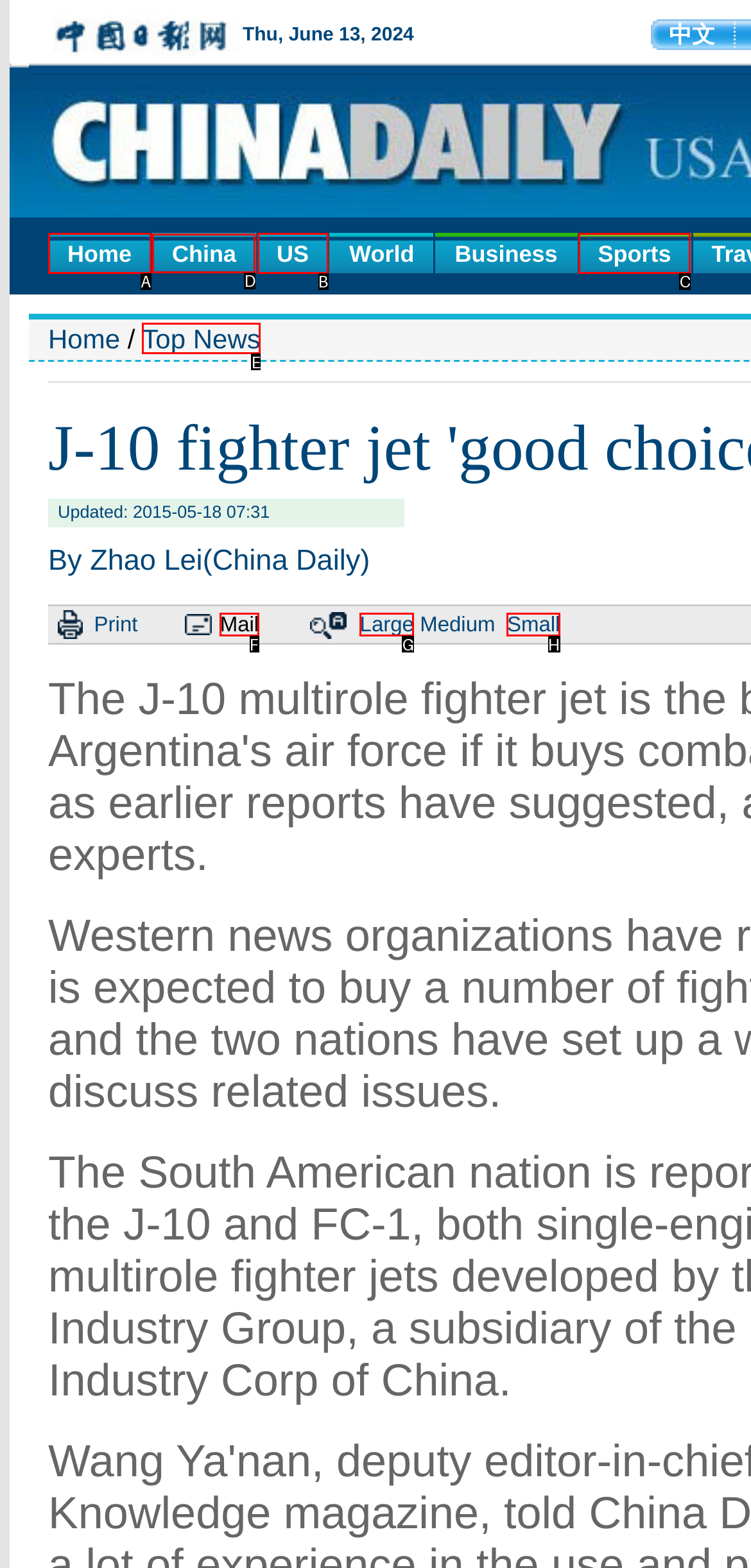Identify the correct UI element to click to achieve the task: view china news.
Answer with the letter of the appropriate option from the choices given.

D